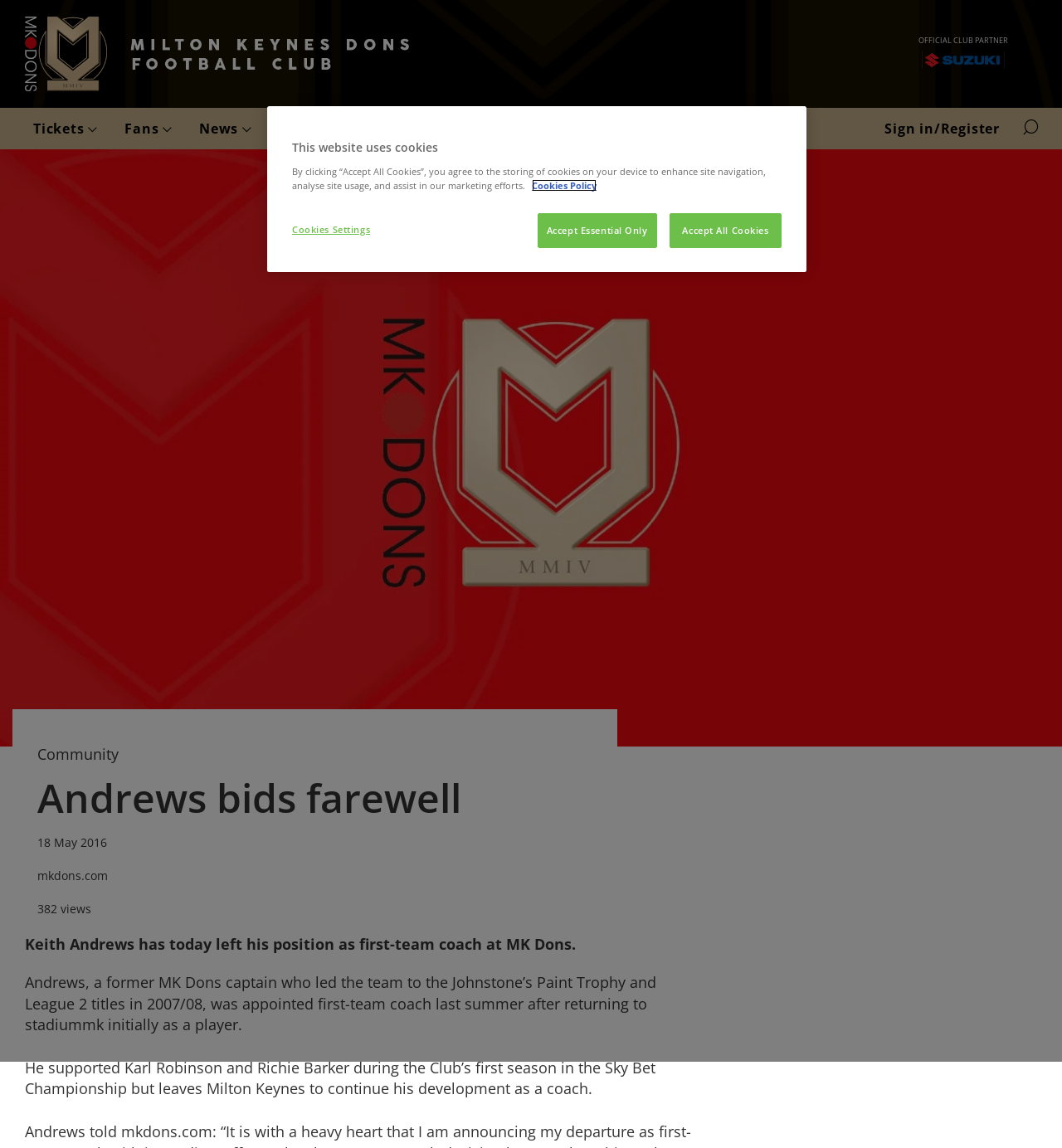Locate the bounding box coordinates of the item that should be clicked to fulfill the instruction: "Read more about Keith Andrews".

[0.023, 0.814, 0.542, 0.831]